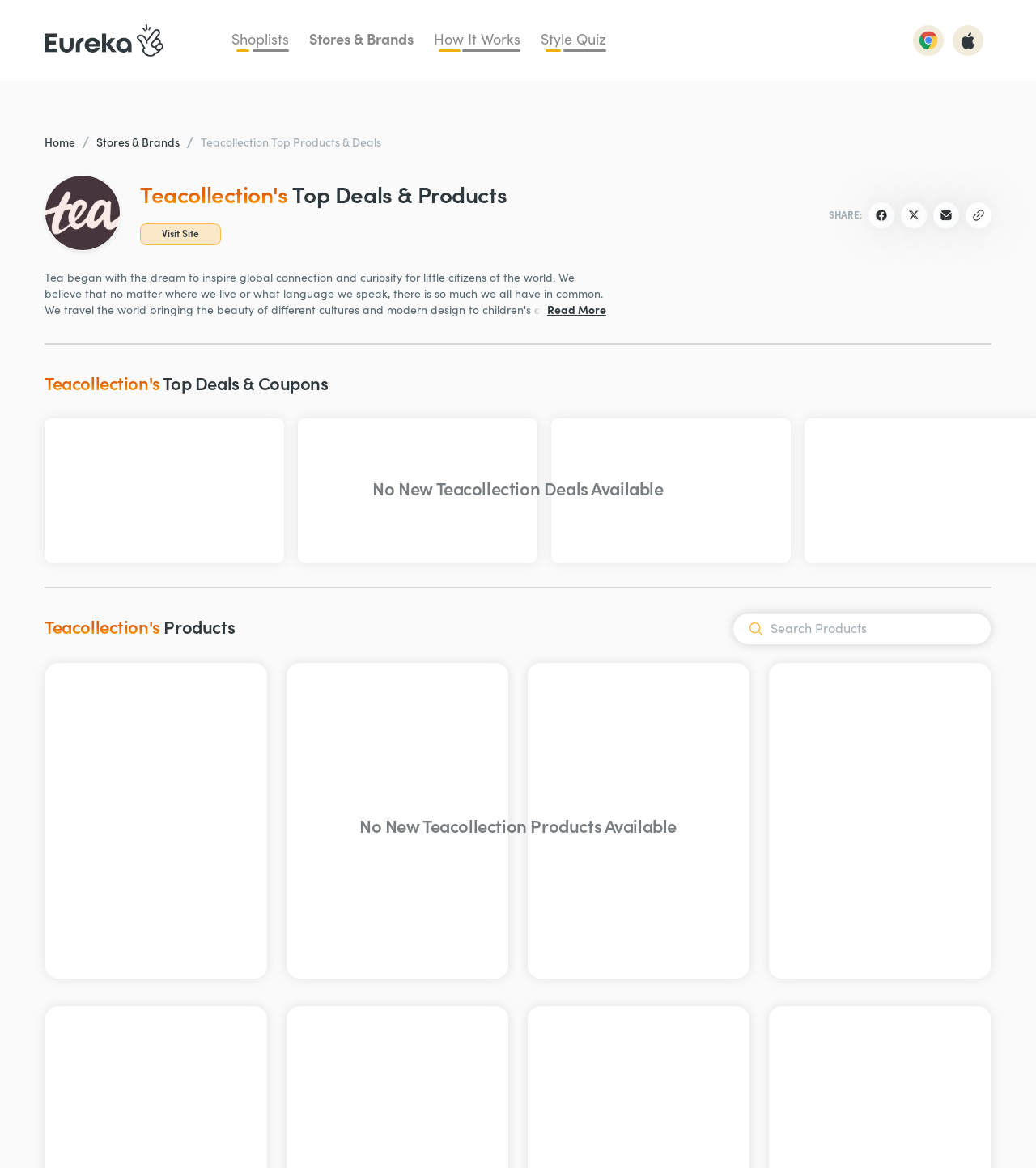What is the purpose of the 'Style Quiz' link?
Based on the screenshot, answer the question with a single word or phrase.

To take a style quiz